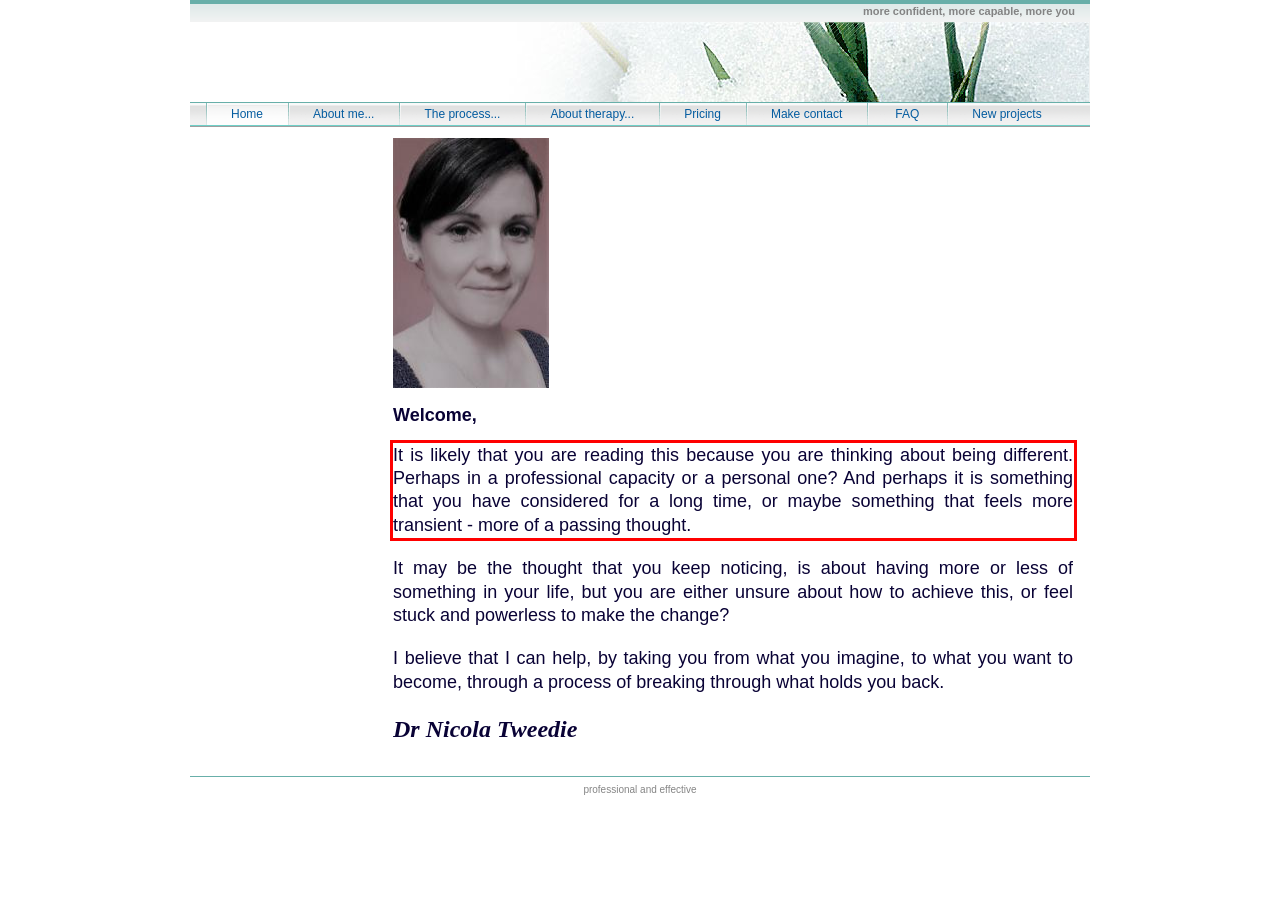Please extract the text content within the red bounding box on the webpage screenshot using OCR.

It is likely that you are reading this because you are thinking about being different. Perhaps in a professional capacity or a personal one? And perhaps it is something that you have considered for a long time, or maybe something that feels more transient - more of a passing thought.